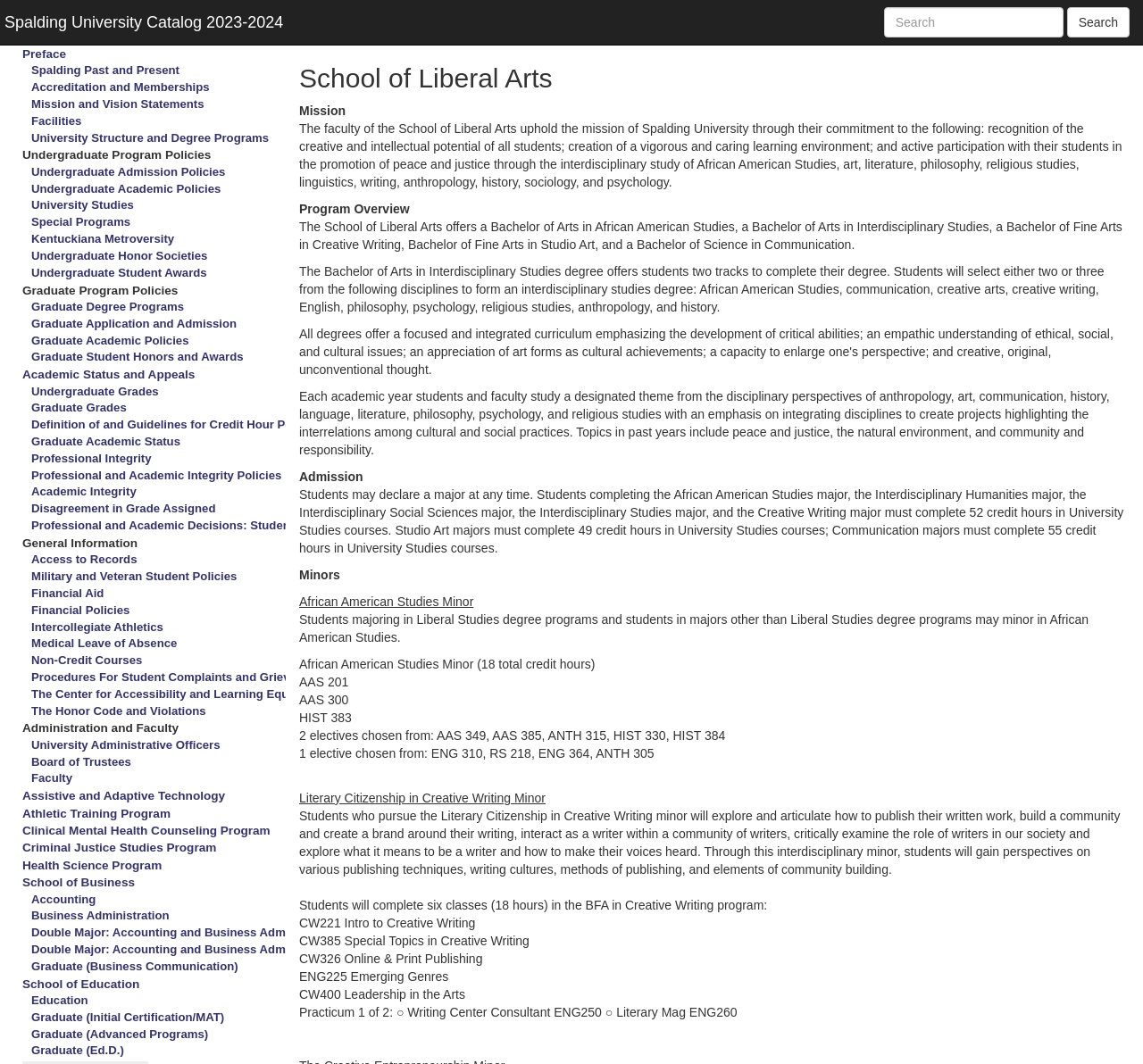Provide a thorough description of the webpage's content and layout.

The webpage is the Spalding University Catalog for the School of Liberal Arts. At the top, there is a link to the 2023-2024 catalog and a search bar where users can enter search text and click the "Search" button. Below the search bar, there are several links to different sections of the catalog, including "Preface", "Undergraduate Program Policies", "Graduate Program Policies", "Academic Status and Appeals", "General Information", "Administration and Faculty", and others.

The "Preface" section contains links to sub-sections such as "Spalding Past and Present", "Accreditation and Memberships", and "Mission and Vision Statements". The "Undergraduate Program Policies" section has links to sub-sections like "Undergraduate Admission Policies", "Undergraduate Academic Policies", and "University Studies". Similarly, the "Graduate Program Policies" section has links to sub-sections like "Graduate Degree Programs", "Graduate Application and Admission", and "Graduate Academic Policies".

The "Academic Status and Appeals" section contains links to sub-sections such as "Undergraduate Grades", "Graduate Grades", and "Definition of and Guidelines for Credit Hour Policy and Spalding University". The "General Information" section has links to sub-sections like "Access to Records", "Military and Veteran Student Policies", and "Financial Aid".

The "Administration and Faculty" section contains links to sub-sections like "University Administrative Officers", "Board of Trustees", and "Faculty". There are also links to specific programs and departments, such as the "School of Business", "School of Education", and "School of Liberal Arts".

In the "School of Liberal Arts" section, there is a mission statement and a program overview that describes the school's commitment to recognizing the creative and intellectual potential of all students and promoting peace and justice through interdisciplinary study. The section also outlines the school's degree programs, including the Bachelor of Arts in African American Studies, Interdisciplinary Studies, Creative Writing, and Communication.

Additionally, the section provides information on admission requirements, minors, and course descriptions for the African American Studies minor.